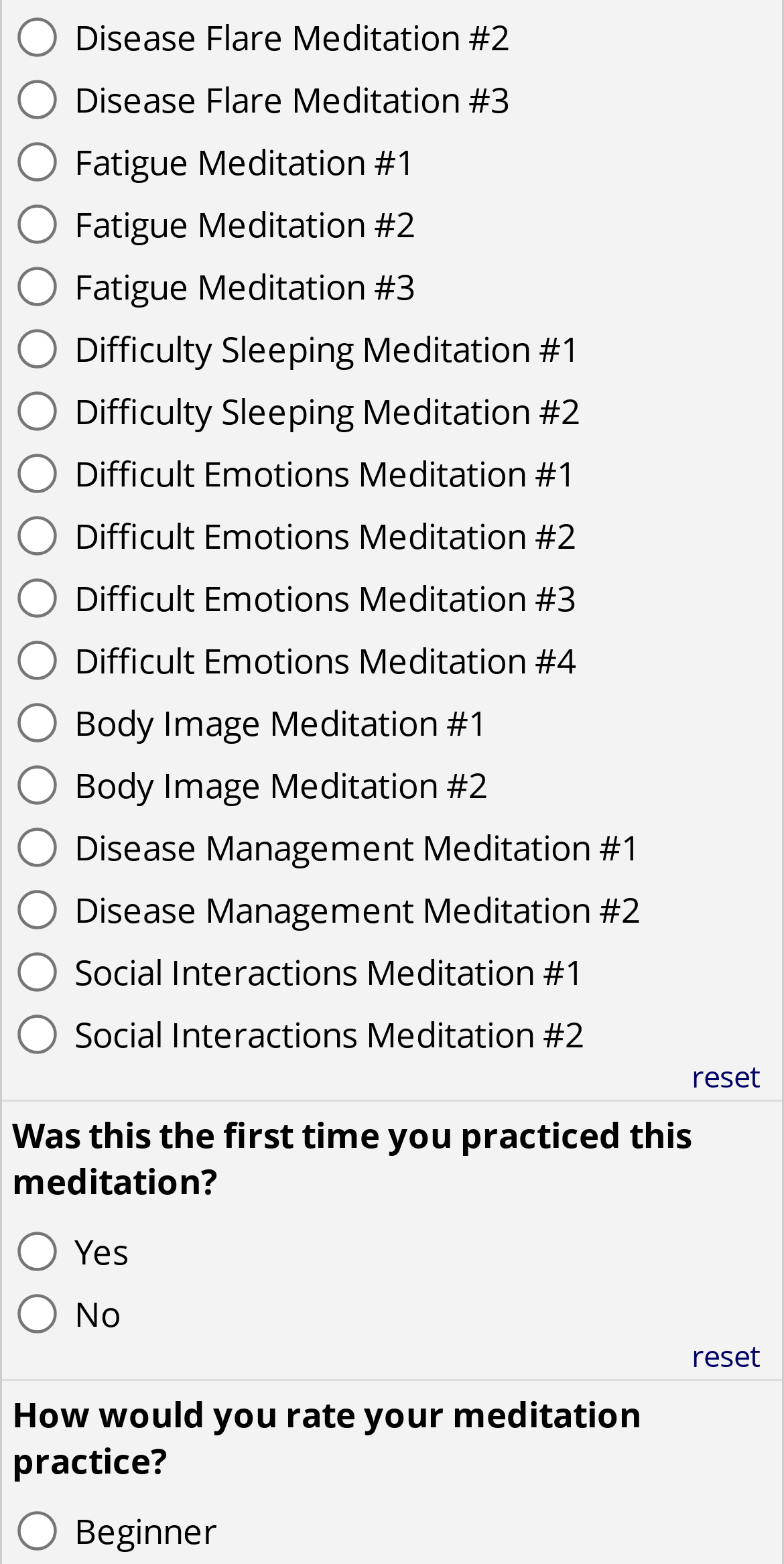Ascertain the bounding box coordinates for the UI element detailed here: "reset". The coordinates should be provided as [left, top, right, bottom] with each value being a float between 0 and 1.

[0.882, 0.854, 0.969, 0.88]